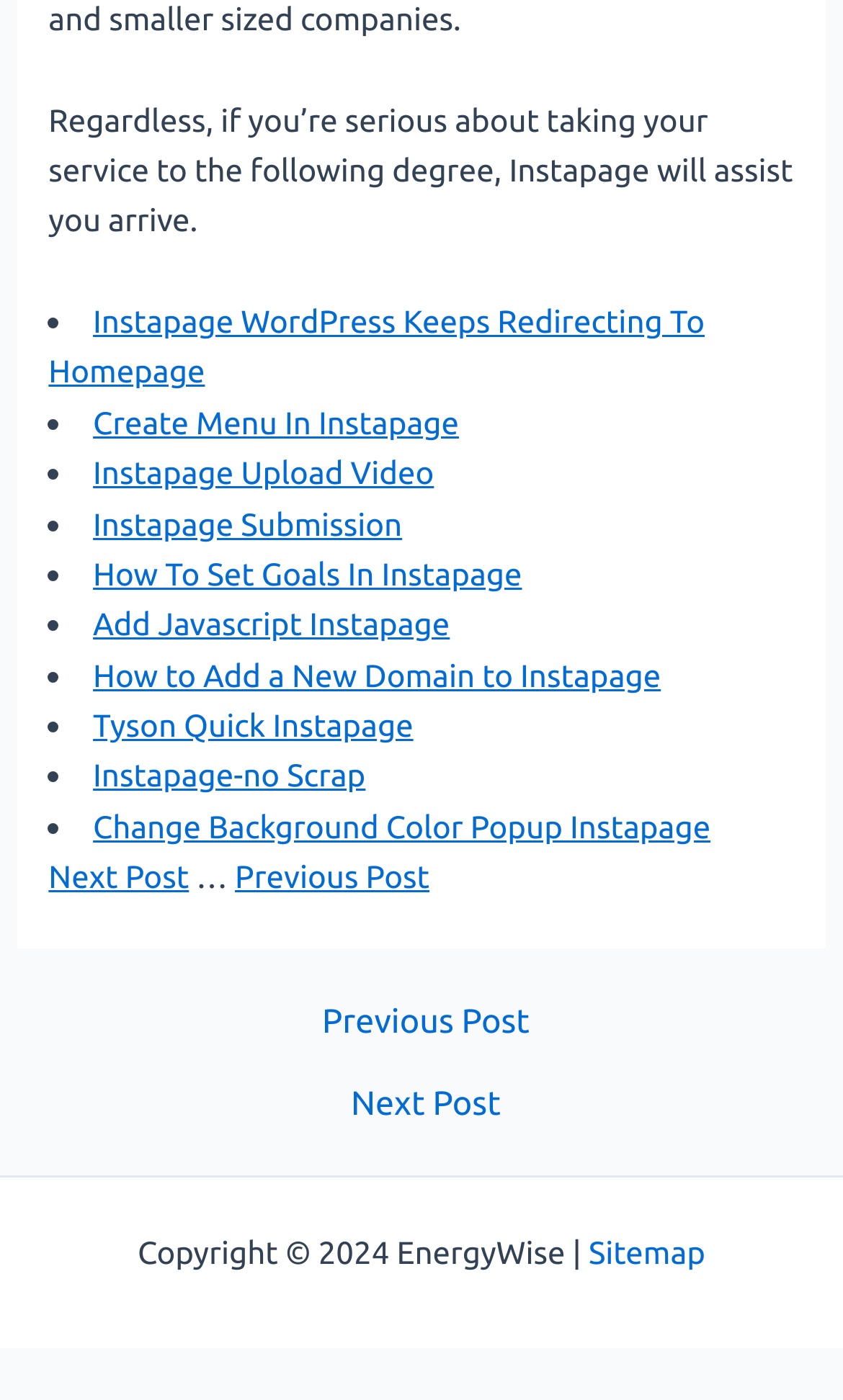Determine the bounding box coordinates of the clickable region to execute the instruction: "Click on 'Instapage WordPress Keeps Redirecting To Homepage'". The coordinates should be four float numbers between 0 and 1, denoted as [left, top, right, bottom].

[0.058, 0.216, 0.836, 0.279]